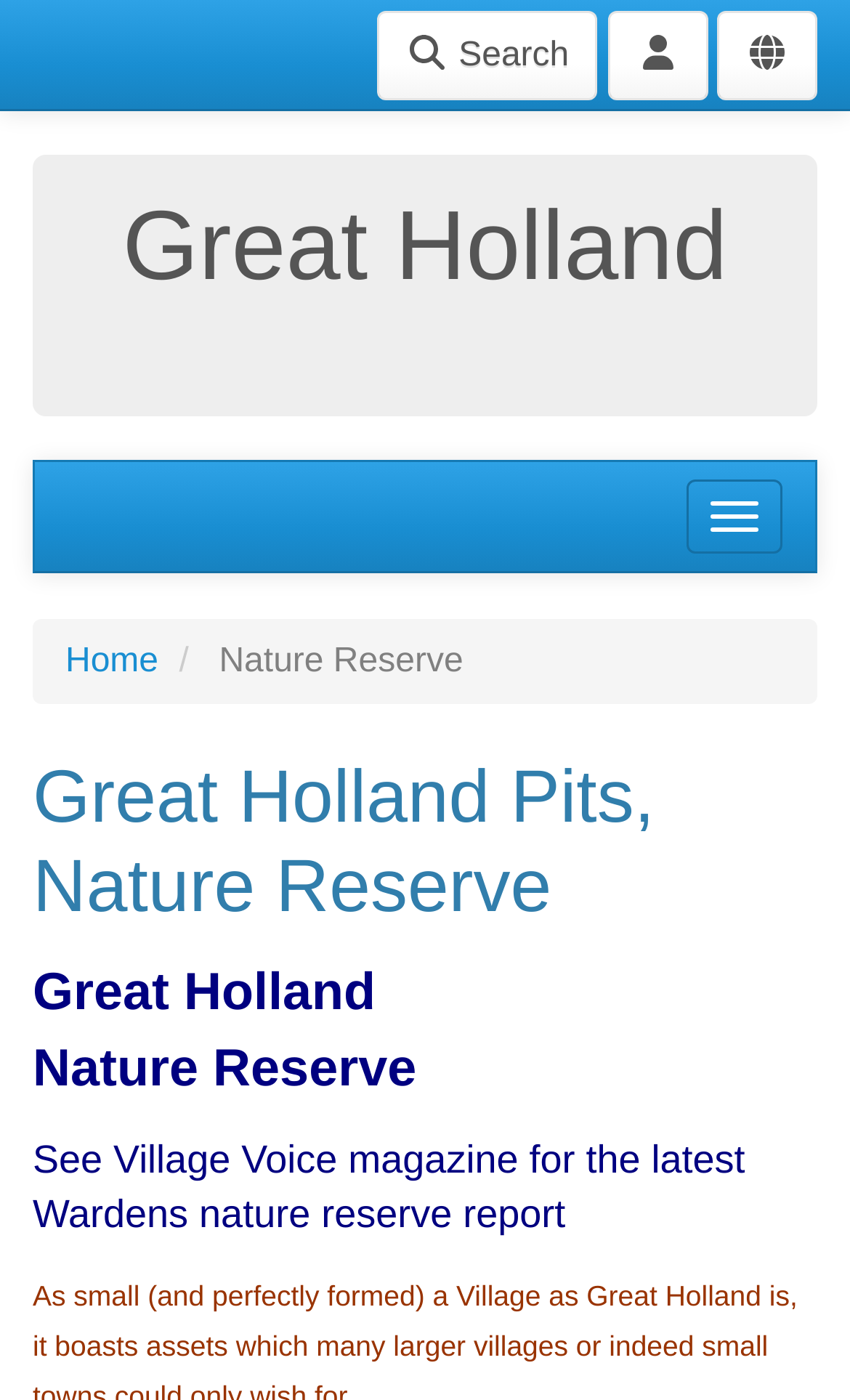Identify and provide the bounding box coordinates of the UI element described: "Site membership menu". The coordinates should be formatted as [left, top, right, bottom], with each number being a float between 0 and 1.

[0.844, 0.007, 0.962, 0.071]